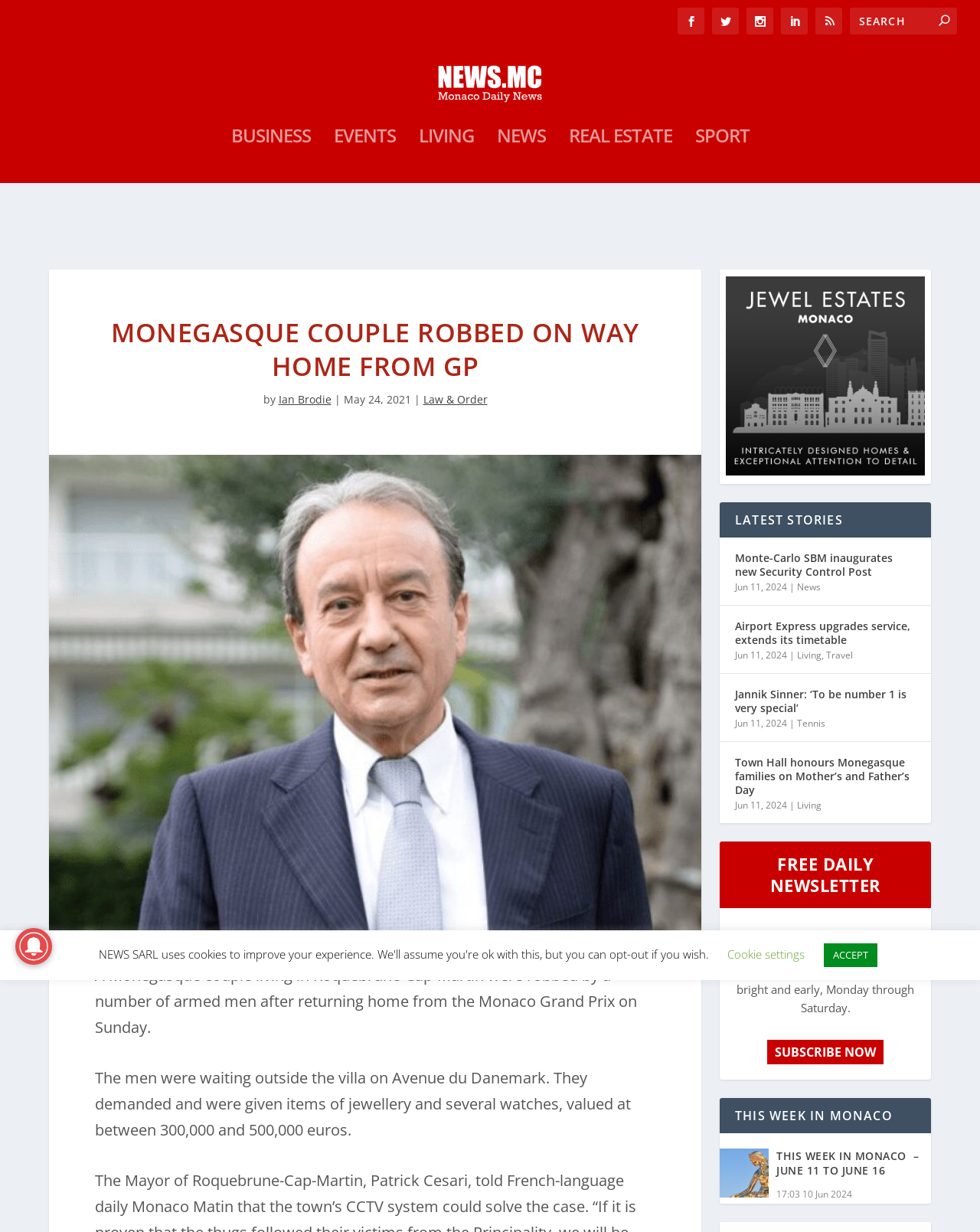Based on the image, provide a detailed and complete answer to the question: 
What is the name of the website?

I found the answer by looking at the link 'NEWS.MC - Monaco News' which is located at the top of the webpage, indicating that it is the name of the website.